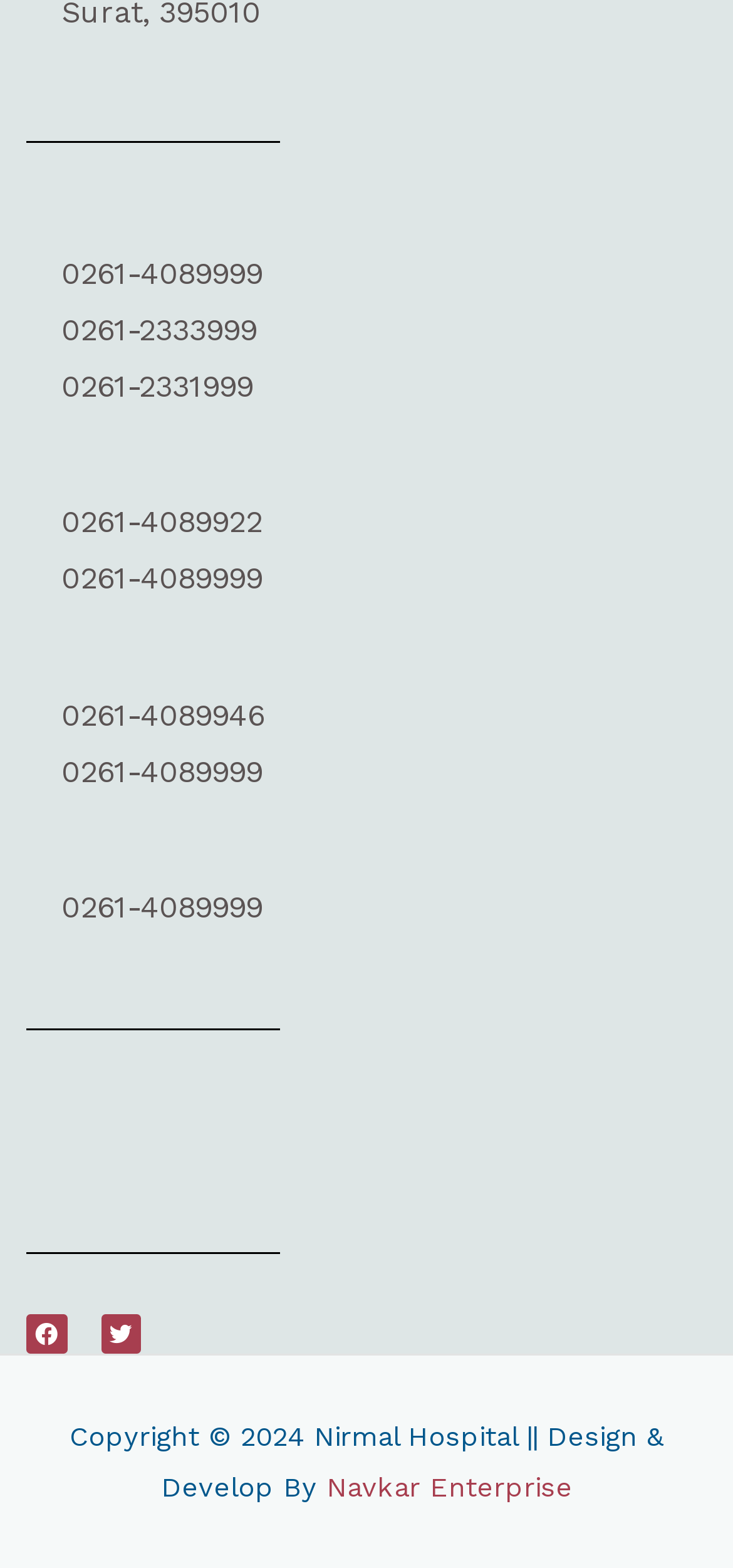Identify the bounding box coordinates of the section to be clicked to complete the task described by the following instruction: "Print the thread". The coordinates should be four float numbers between 0 and 1, formatted as [left, top, right, bottom].

None